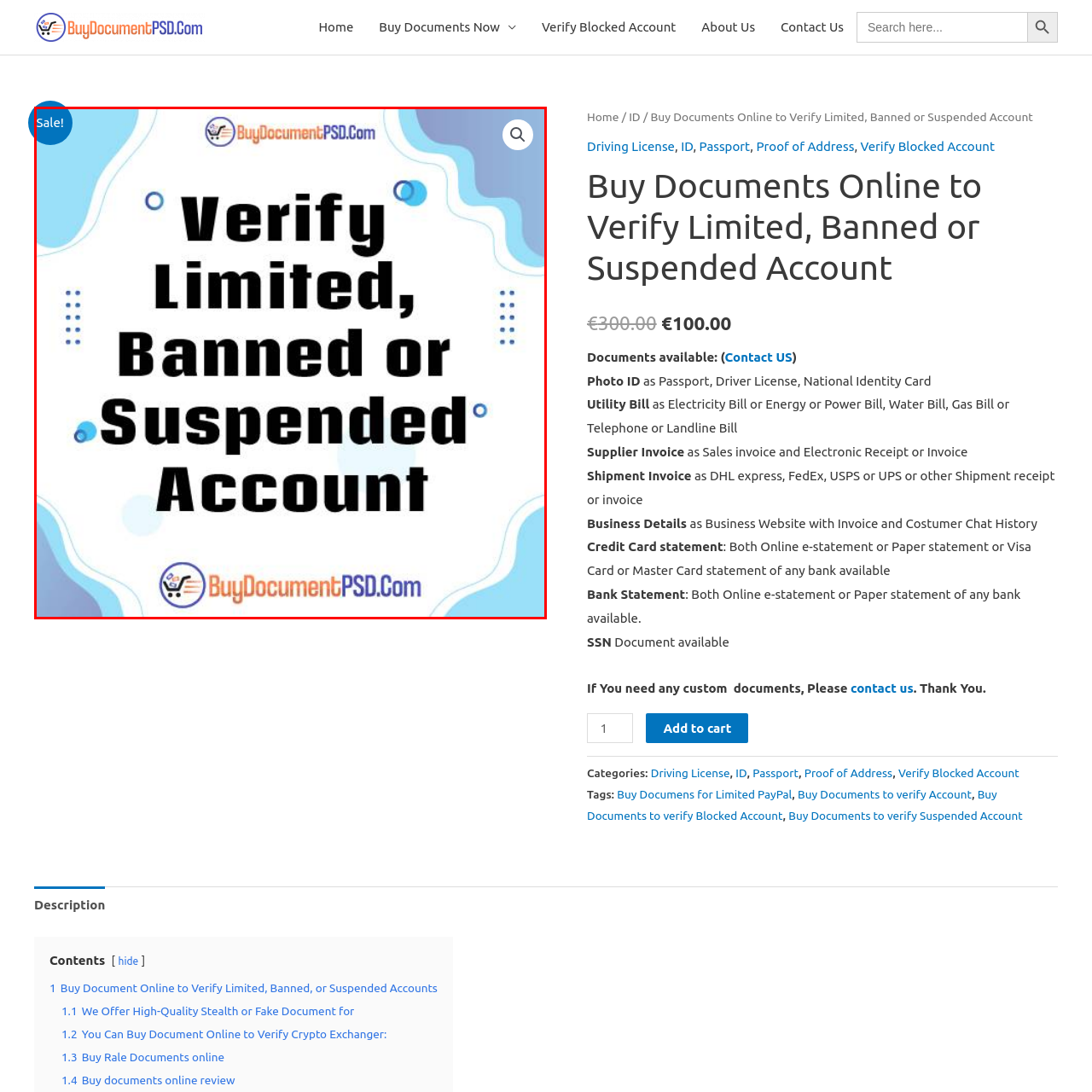Generate a thorough description of the part of the image enclosed by the red boundary.

The image prominently displays the phrase "Verify Limited, Banned or Suspended Account" in bold, eye-catching typography, emphasizing a critical service for individuals needing to restore access to their accounts. The background features a modern, abstract design with soft blue and white color elements, enhancing the visual appeal. At the bottom, the logo of "BuyDocumentPSD.Com" is featured, indicating the website offering these services. A "Sale!" badge is also visible in the top left corner, suggesting an ongoing promotion, inviting potential customers to take advantage of this opportunity for document purchase and verification.